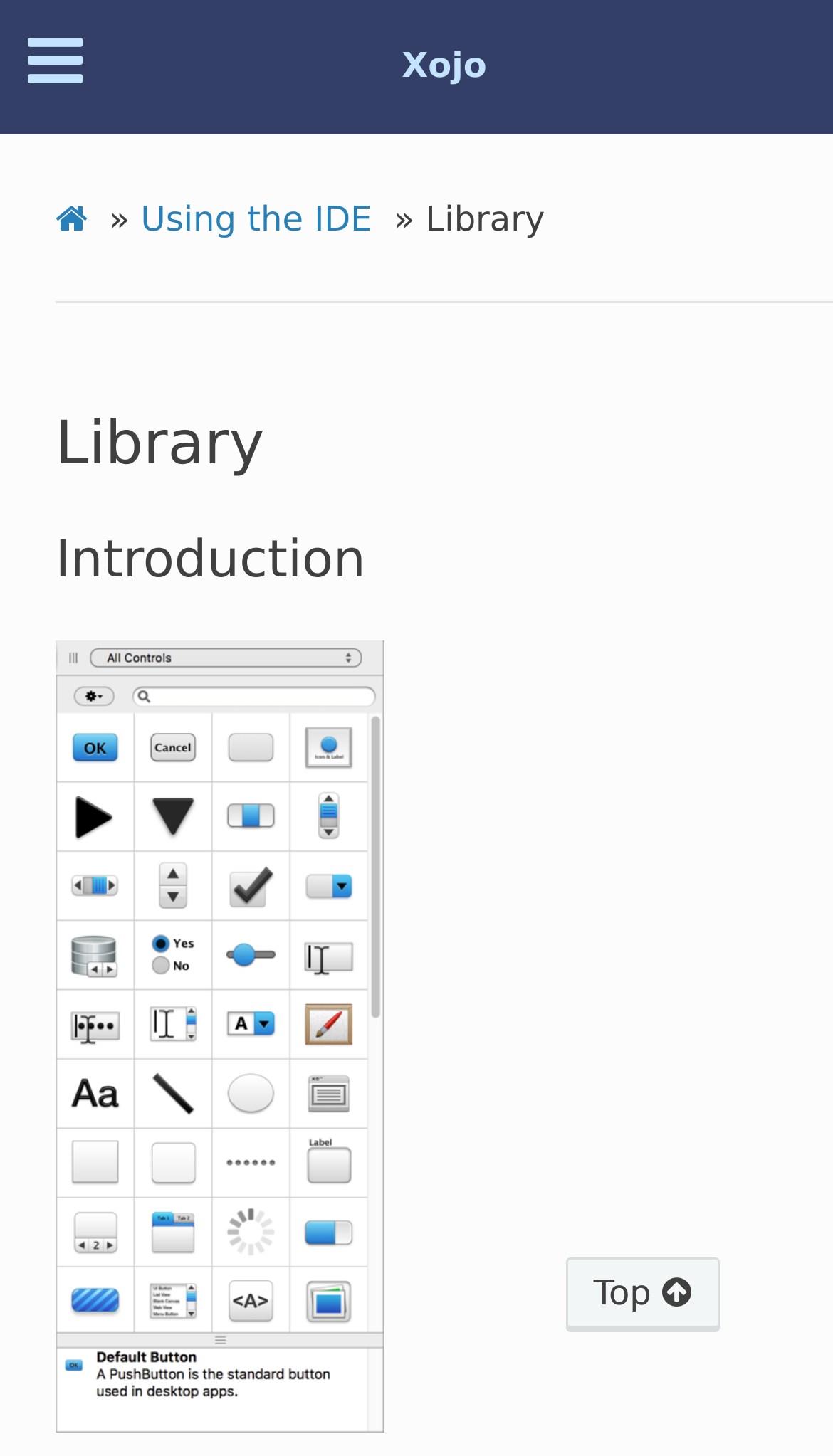What is the current section of the library?
We need a detailed and meticulous answer to the question.

By looking at the navigation menu and the headings, I can determine that the current section of the library is 'Library', which is a subcategory of Xojo.